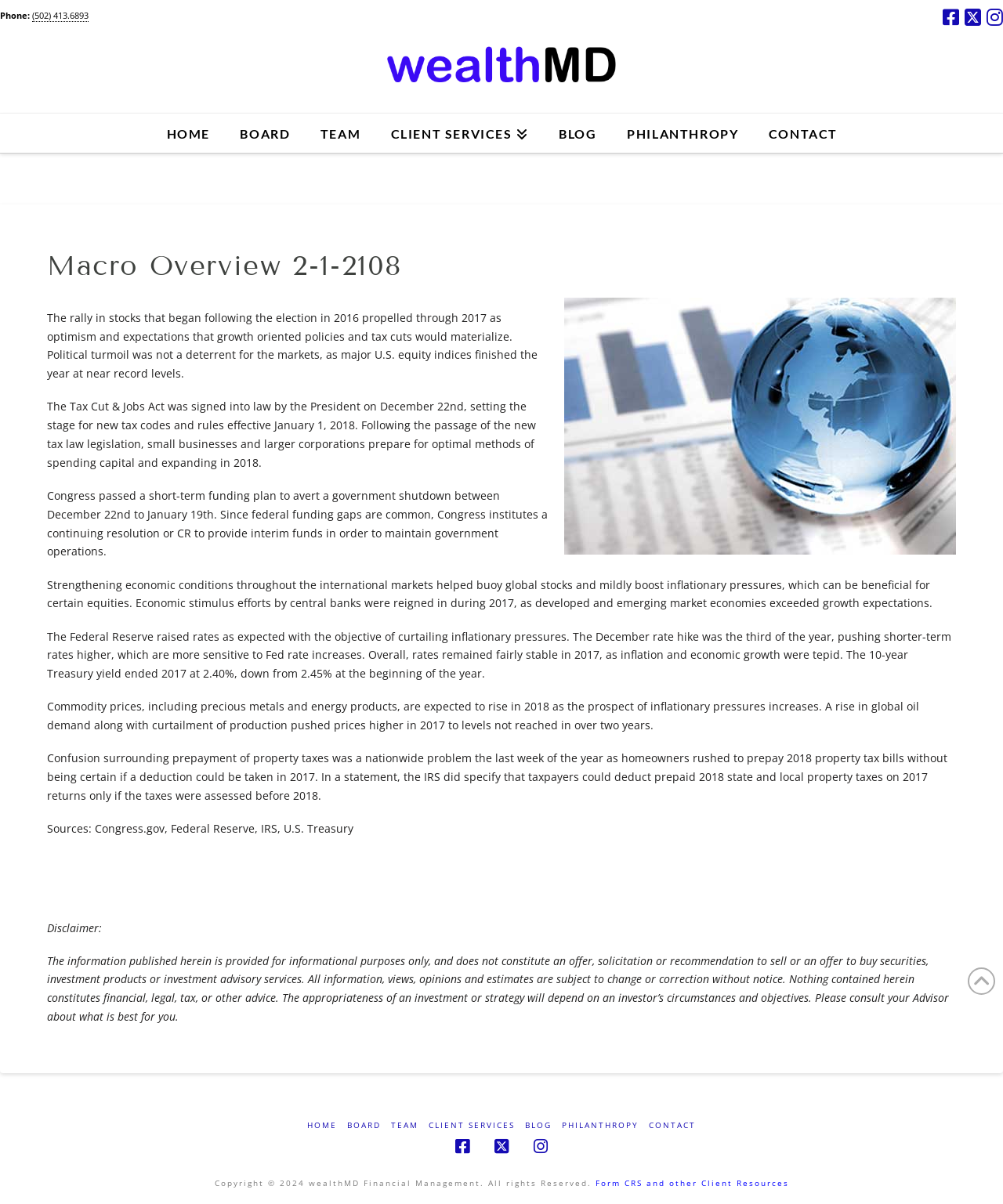Provide a short answer to the following question with just one word or phrase: What is expected to rise in 2018?

Commodity prices